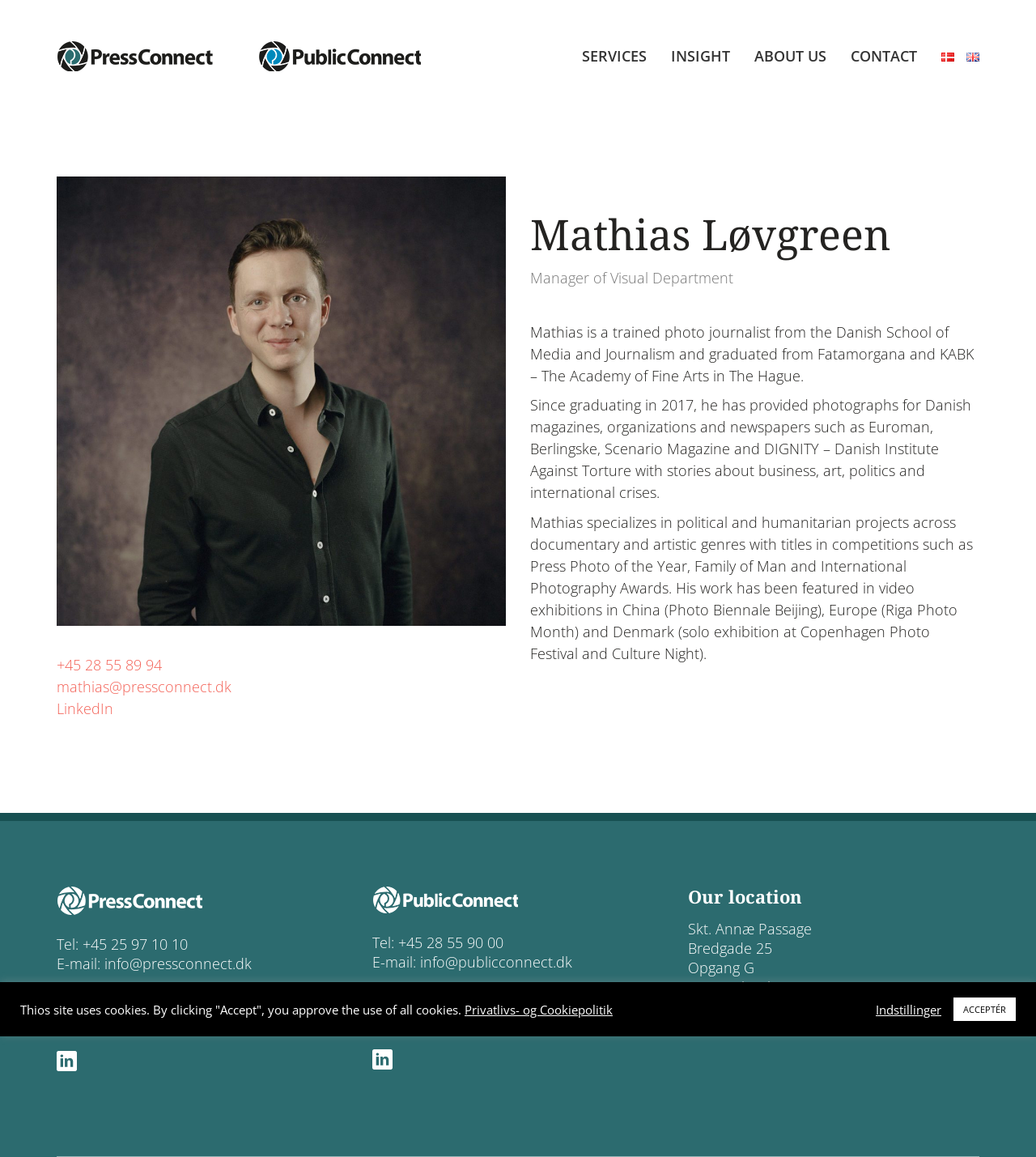What is the name of the company Mathias Løvgreen is associated with?
Please use the visual content to give a single word or phrase answer.

PressConnect